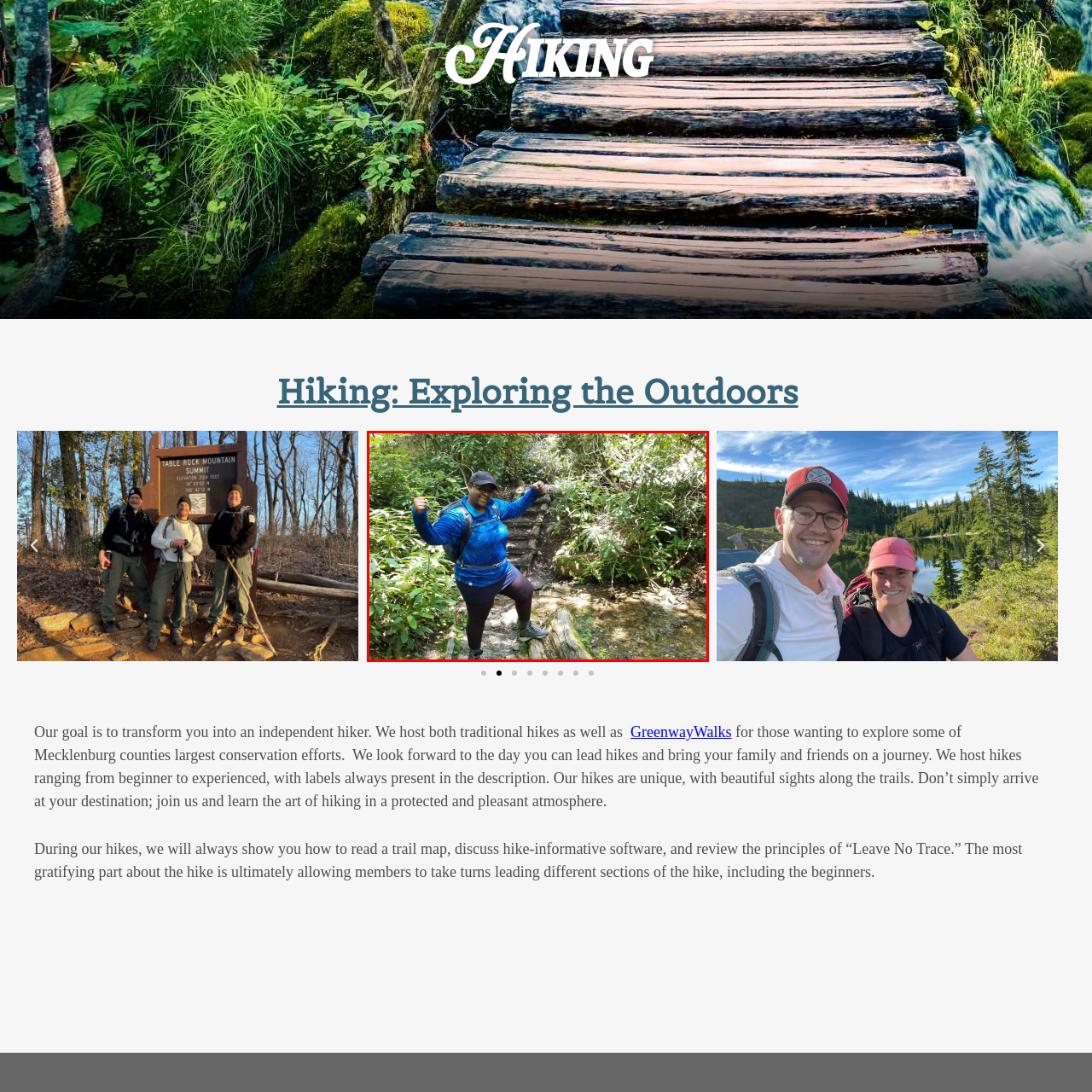Detail the features and components of the image inside the red outline.

In this vibrant outdoor scene, a person is joyfully celebrating their accomplishment during a hike. They are standing on a moss-covered log, with a shimmering creek visible beside them. Surrounded by lush greenery and thick foliage, the hiker is dressed in a blue long-sleeve shirt and black leggings, showcasing their enthusiasm and strength with raised arms, embodying the spirit of adventure and exploration. This image captures a moment from a hiking experience aimed at building confidence for beginners, highlighting the beauty of nature and the joy of outdoor activities.